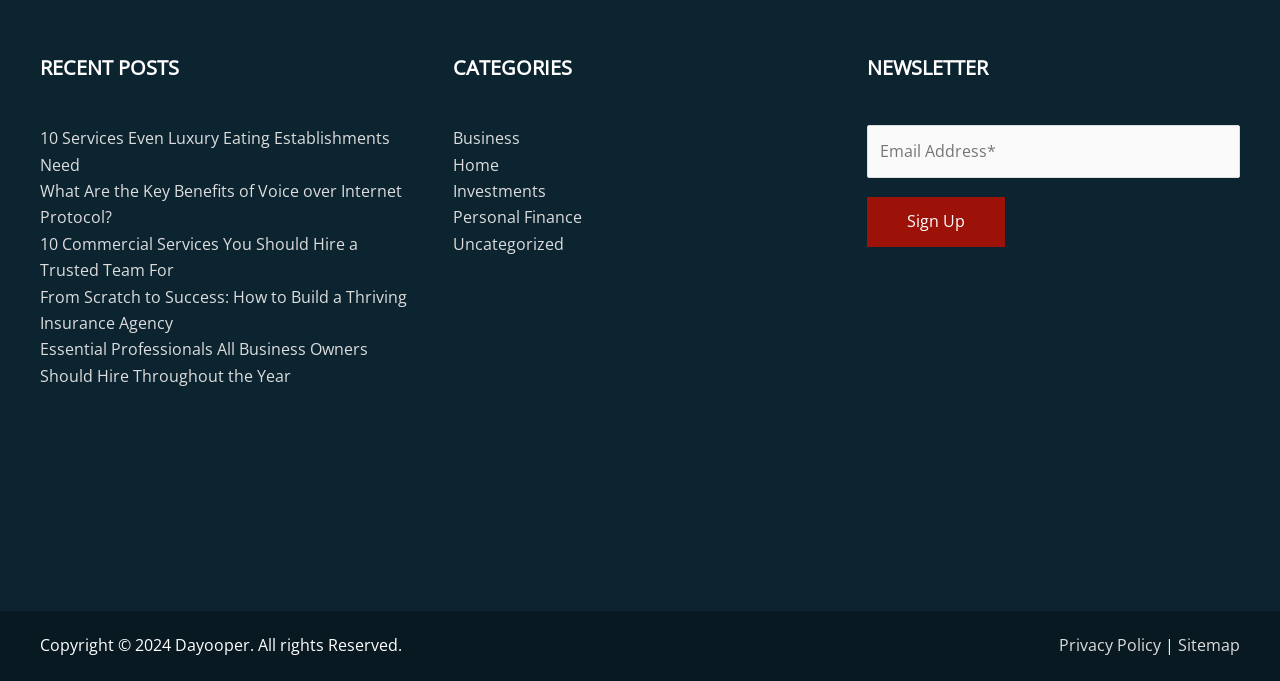Give a concise answer using one word or a phrase to the following question:
What are the two links at the bottom of the webpage?

Privacy Policy and Sitemap